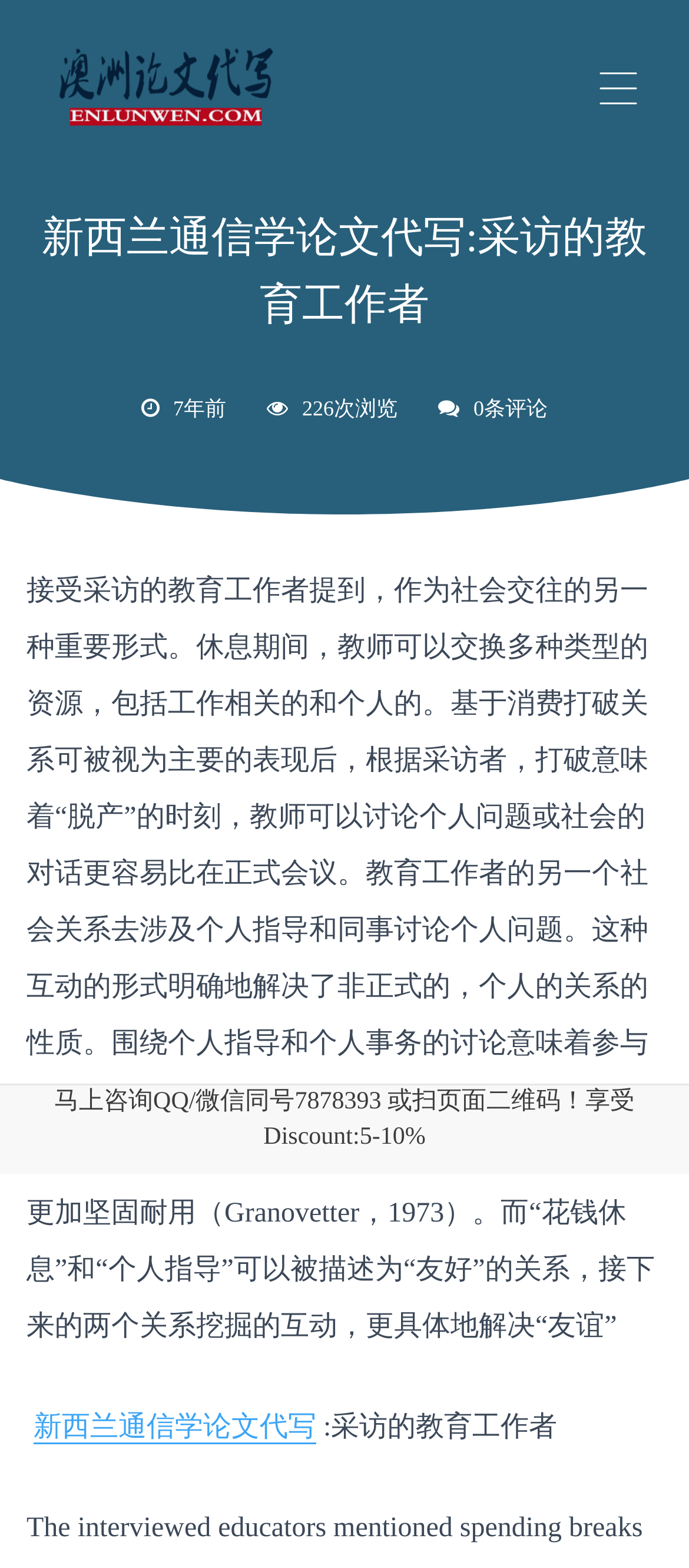Analyze the image and deliver a detailed answer to the question: How many times has the article been viewed?

The static text element on the webpage indicates that the article has been viewed 226 times.